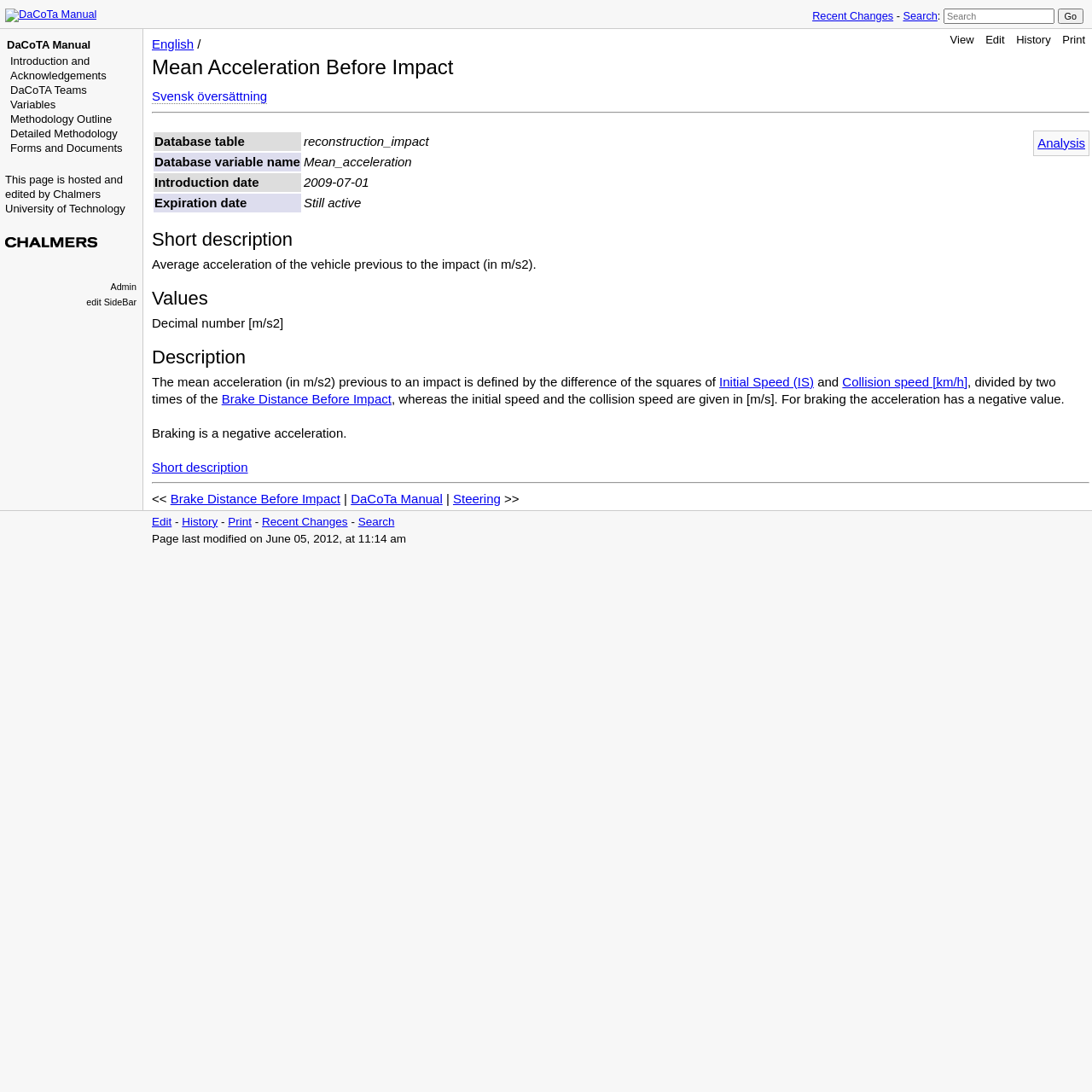Please find the bounding box coordinates of the element that needs to be clicked to perform the following instruction: "Search for something". The bounding box coordinates should be four float numbers between 0 and 1, represented as [left, top, right, bottom].

[0.864, 0.008, 0.966, 0.022]